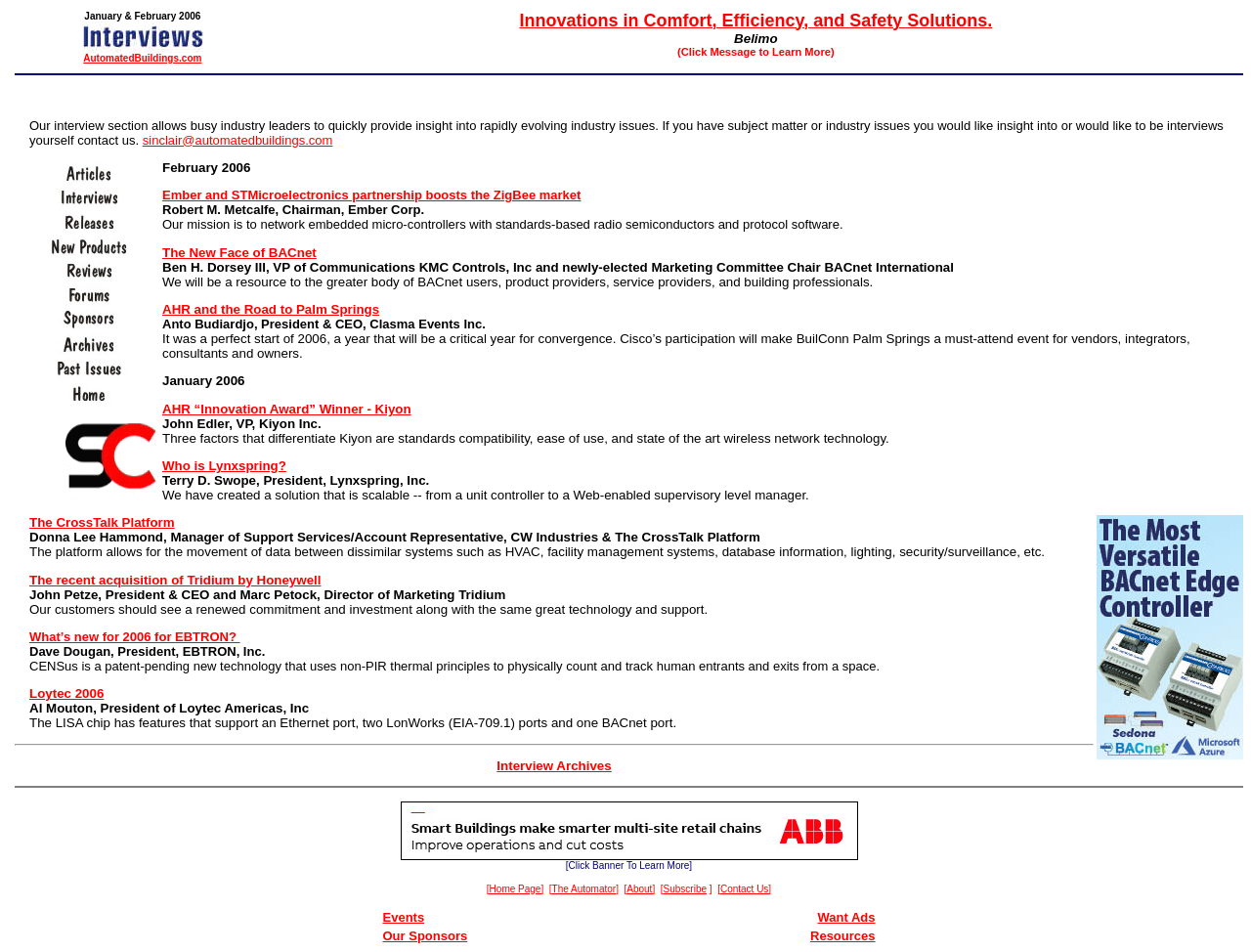Provide a brief response using a word or short phrase to this question:
What is the purpose of the 'Our interview section' according to the webpage?

Provide insight into industry issues